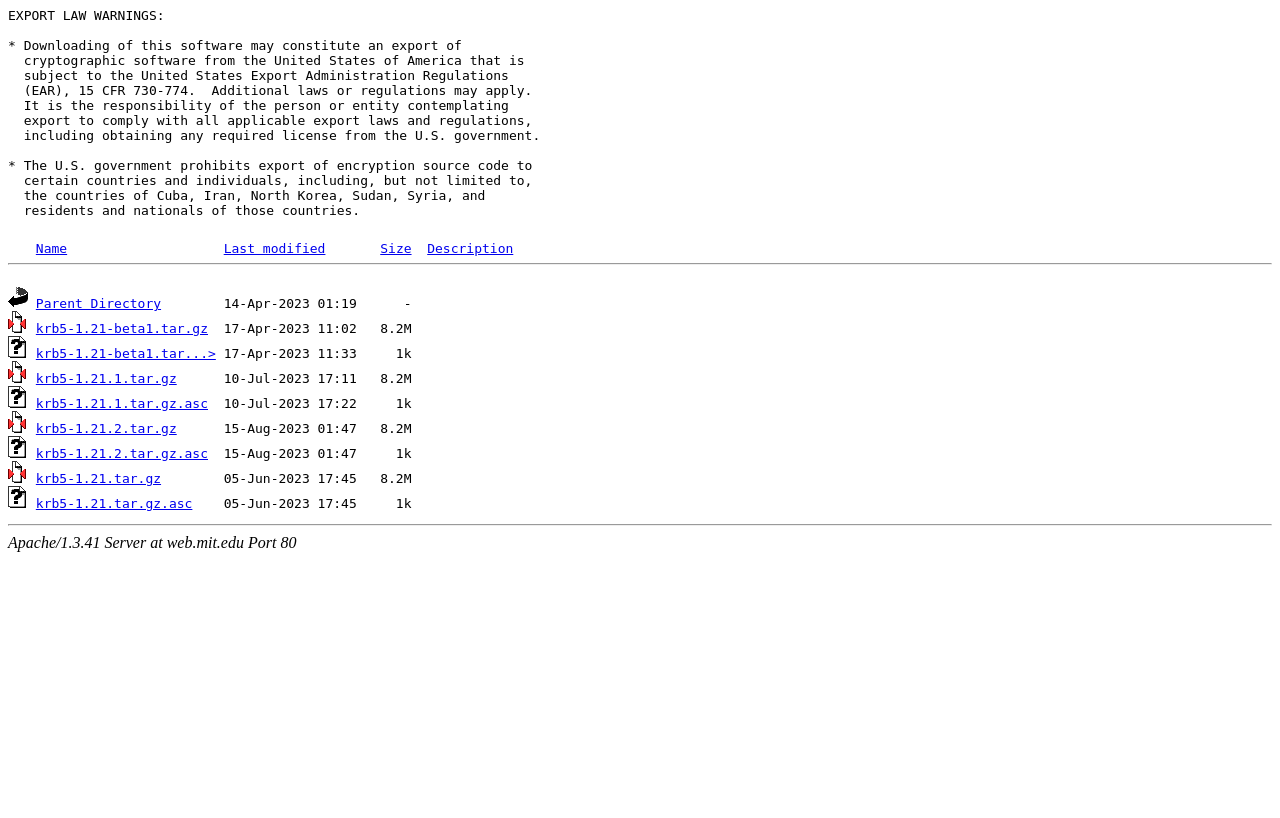Please specify the bounding box coordinates in the format (top-left x, top-left y, bottom-right x, bottom-right y), with all values as floating point numbers between 0 and 1. Identify the bounding box of the UI element described by: krb5-1.21.1.tar.gz.asc

[0.028, 0.484, 0.163, 0.502]